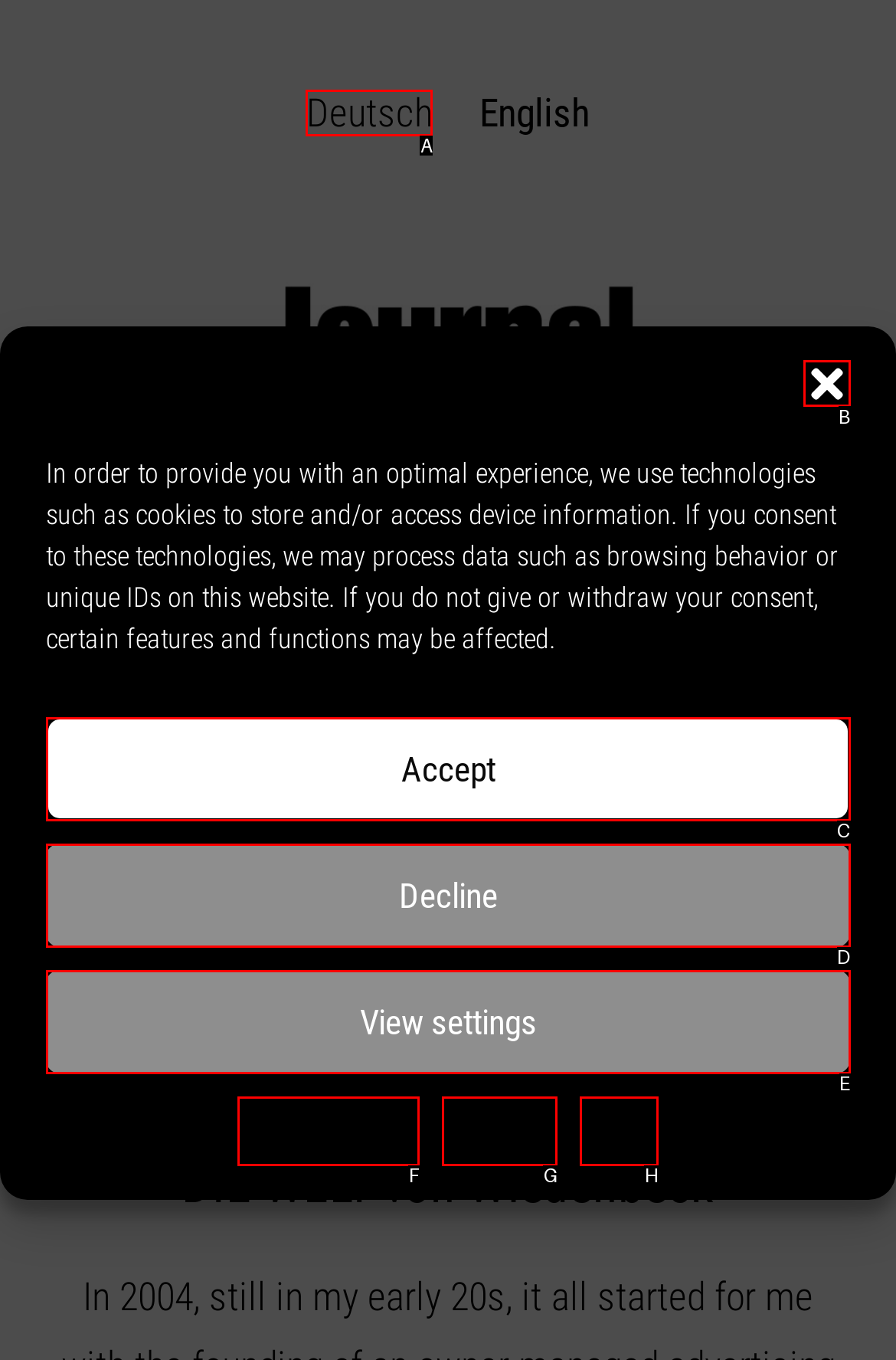Identify the letter of the option to click in order to Close the dialog. Answer with the letter directly.

B